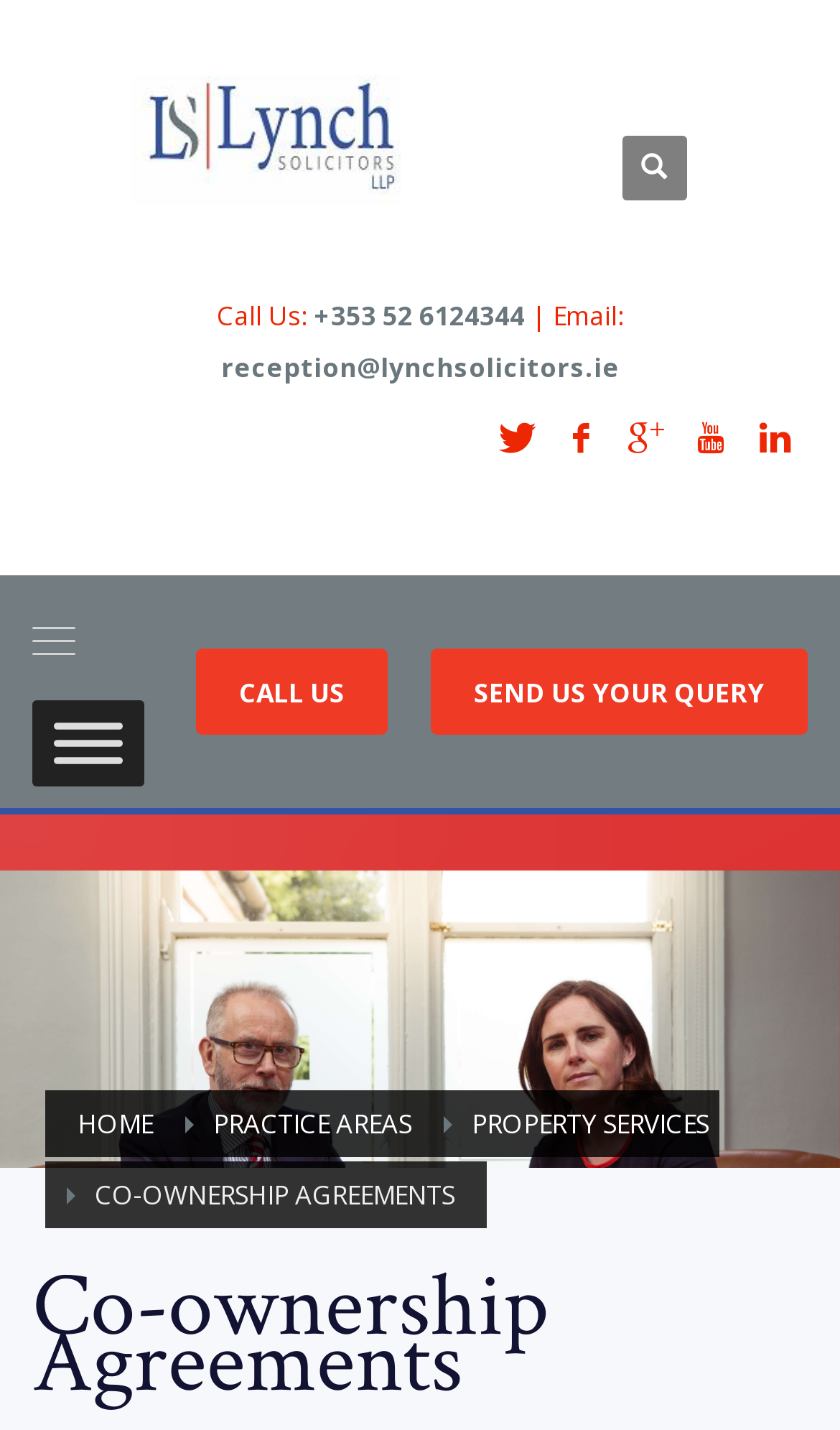Explain the webpage in detail, including its primary components.

The webpage is about Lynch Solicitors, a law firm that provides various legal services. At the top, there is a heading with the firm's name and a brief description of their practice areas, including personal injuries, medical negligence, bankruptcy, property, and family law. Below this heading, there is a link with the same text, accompanied by an image of the firm's logo.

On the top-right corner, there are several social media links, represented by icons, and a phone number with a "Call Us" label. Next to the phone number, there is an "Email" label with a link to the firm's email address.

Below these contact details, there is a menu with several links, including "HOME", "PRACTICE AREAS", and "PROPERTY SERVICES". The currently selected page is "CO-OWNERSHIP AGREEMENTS", which is highlighted in a larger font size.

On the left side, there is a toggle menu button labeled "Toggle Menu", which is not expanded. Below this button, there are two prominent links: "CALL US" and "SEND US YOUR QUERY".

The main content of the page is headed by a large heading that reads "Co-ownership Agreements", which takes up most of the page's width.